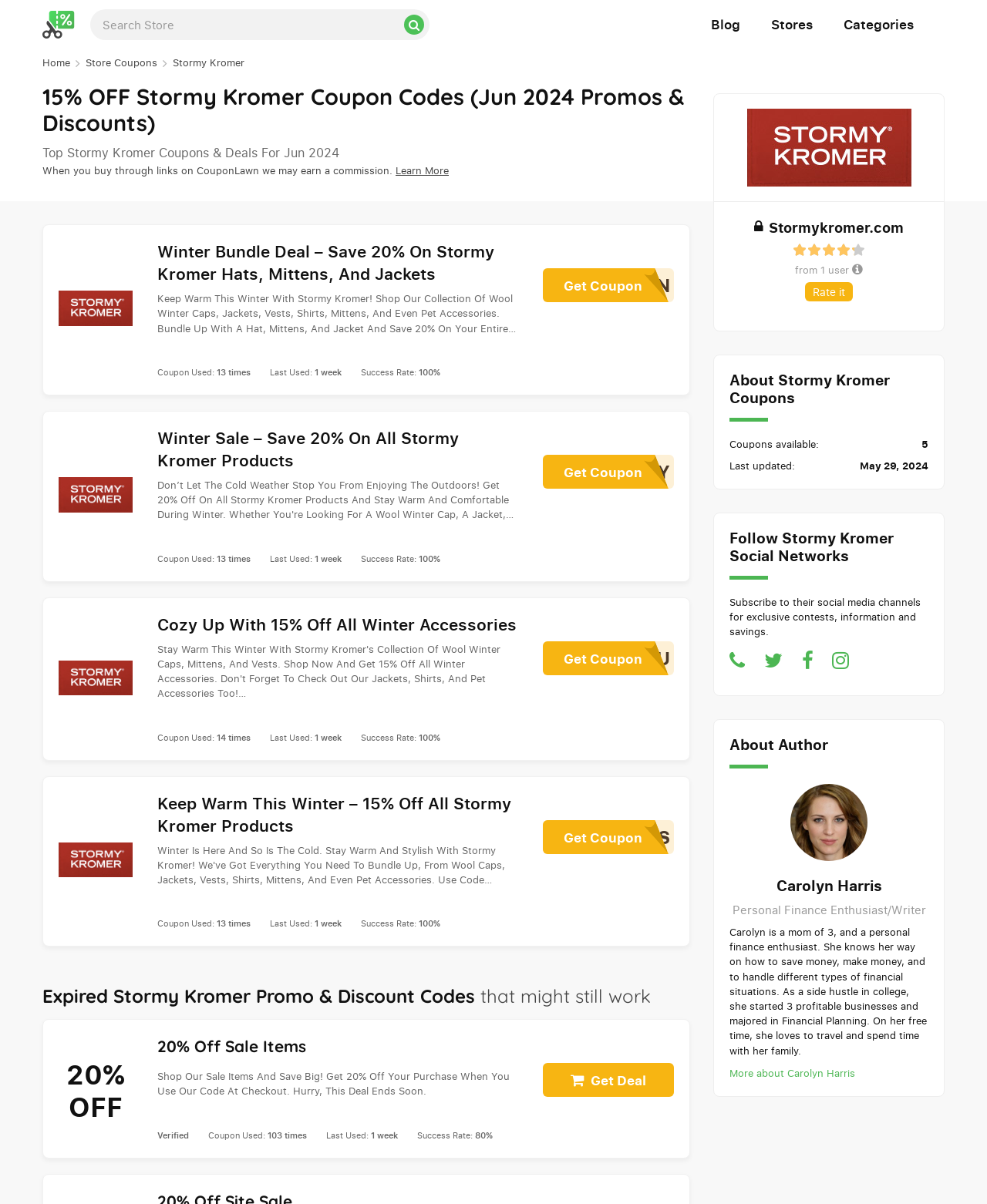Provide an in-depth caption for the elements present on the webpage.

This webpage is about Stormy Kromer deals and coupons, offering discounts of up to 15% off. At the top left corner, there is a logo and a search box. Below the search box, there are navigation links to 'Blog', 'Stores', and 'Categories'. 

On the top center, there is a heading that reads "15% OFF Stormy Kromer Coupon Codes (Jun 2024 Promos & Discounts)". Below this heading, there is a breadcrumbs navigation with links to 'Home' and 'Store Coupons'. 

The main content of the webpage is divided into several sections, each featuring a coupon or promo code for Stormy Kromer products. There are four sections in total, each with a heading describing the deal, such as "Winter Bundle Deal – Save 20% On Stormy Kromer Hats, Mittens, And Jackets" or "Cozy Up With 15% Off All Winter Accessories". 

Each section includes a brief description of the deal, the coupon code, and information about the success rate and last used date of the coupon. There is also a "Get Coupon" link to redeem the offer. 

On the right side of the webpage, there is a section about Stormy Kromer, including a heading "About Stormy Kromer Coupons", a link to the Stormy Kromer website, and information about the number of available coupons and the last updated date. 

Below this section, there is a heading "Follow Stormy Kromer Social Networks" with links to Stormy Kromer's social media channels.